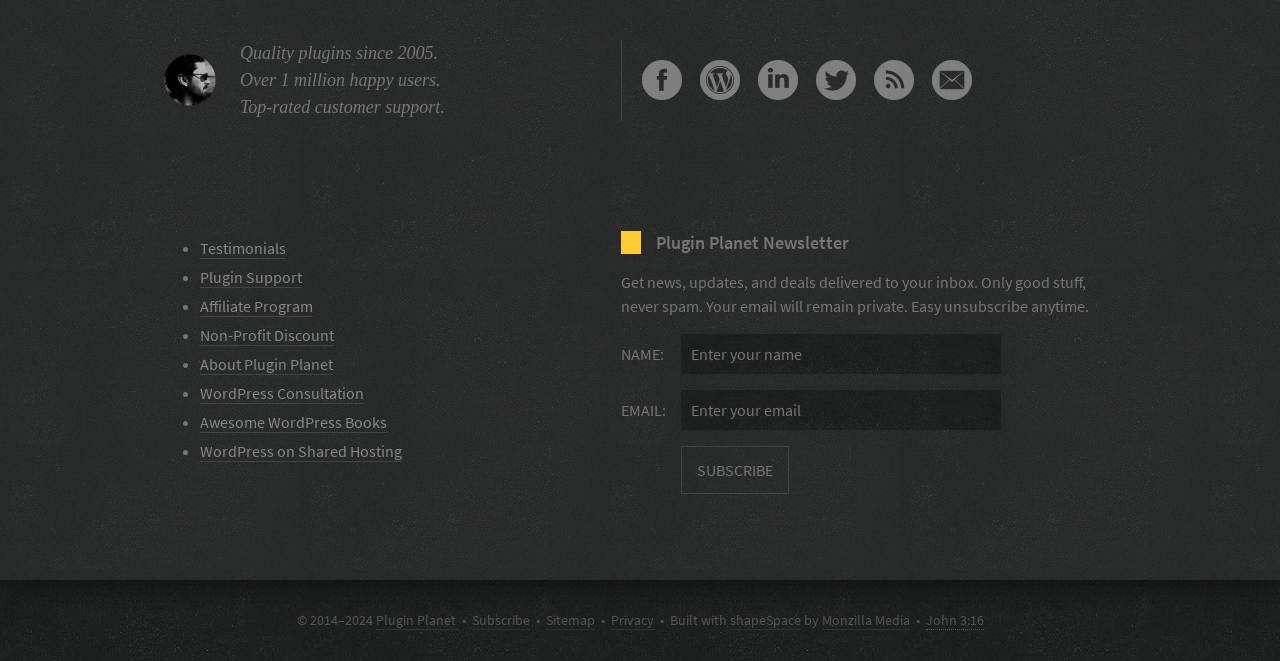Please give a succinct answer to the question in one word or phrase:
What is the purpose of the newsletter?

Get news, updates, and deals